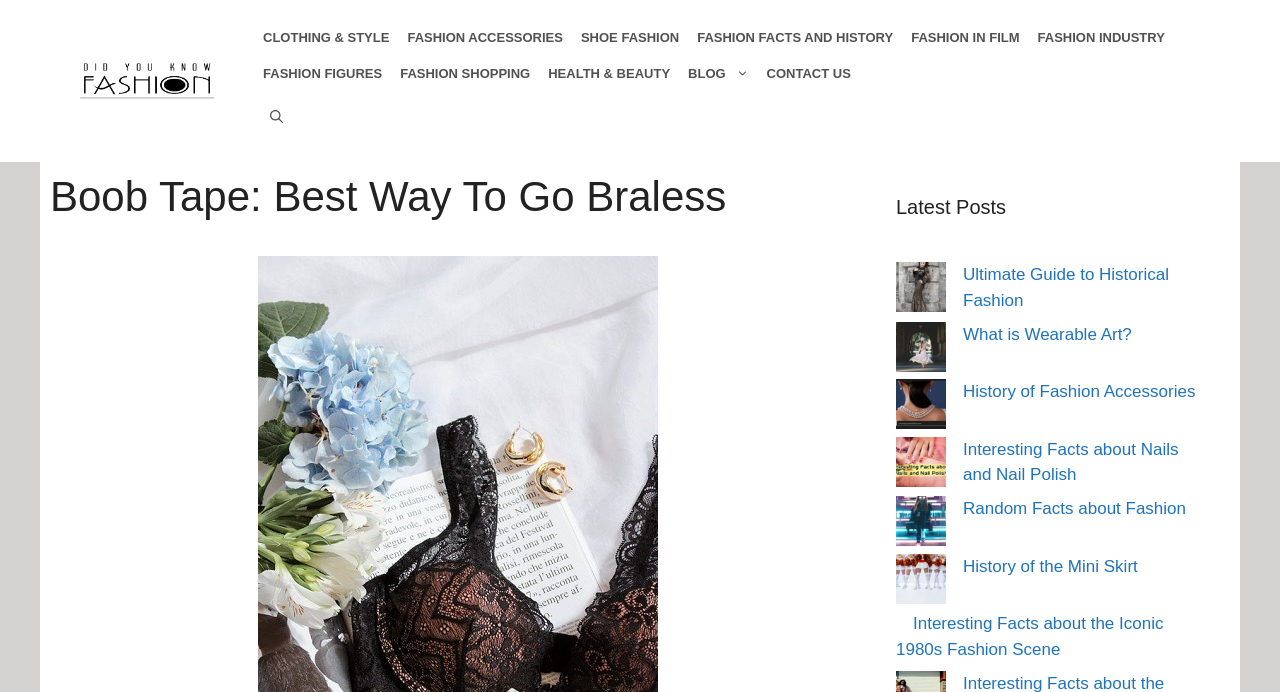Using the details from the image, please elaborate on the following question: What is the topic of the main article?

The main article heading reads 'Boob Tape: Best Way To Go Braless', indicating that the article is about using boob tape as an alternative to wearing a bra.